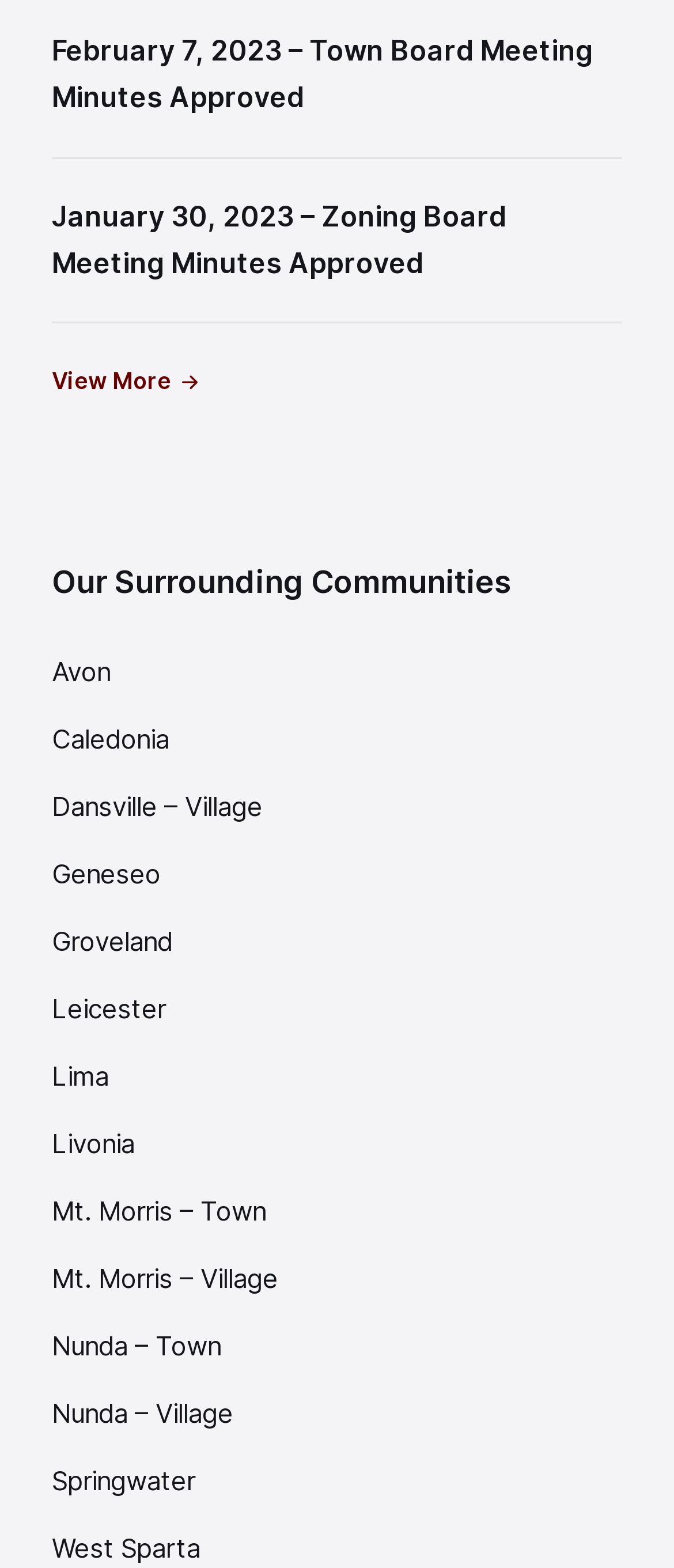Using the provided element description, identify the bounding box coordinates as (top-left x, top-left y, bottom-right x, bottom-right y). Ensure all values are between 0 and 1. Description: Dansville – Village

[0.077, 0.504, 0.39, 0.525]